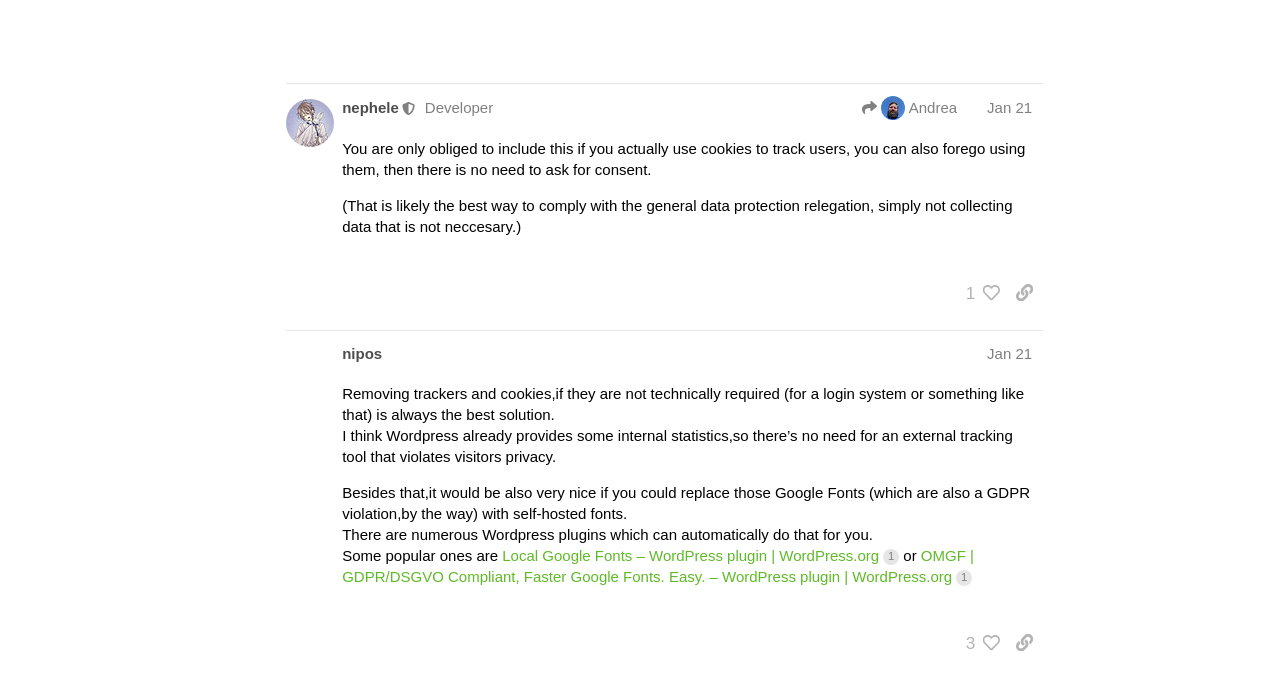Find and specify the bounding box coordinates that correspond to the clickable region for the instruction: "Click on the 'Log In' button".

[0.895, 0.025, 0.953, 0.068]